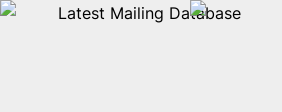Generate a complete and detailed caption for the image.

The image features the label "Latest Mailing Database," indicating it is associated with a service or product related to mailing lists. This suggests an emphasis on providing updated contact information, such as email addresses or phone numbers, for effective marketing or communication strategies. The presence of such a label implies potential utility for businesses or individuals seeking to expand their outreach through targeted mailing efforts. The design is straightforward, focusing on conveying the core message without excessive detail, making it easy to understand for anyone interested in database resources.